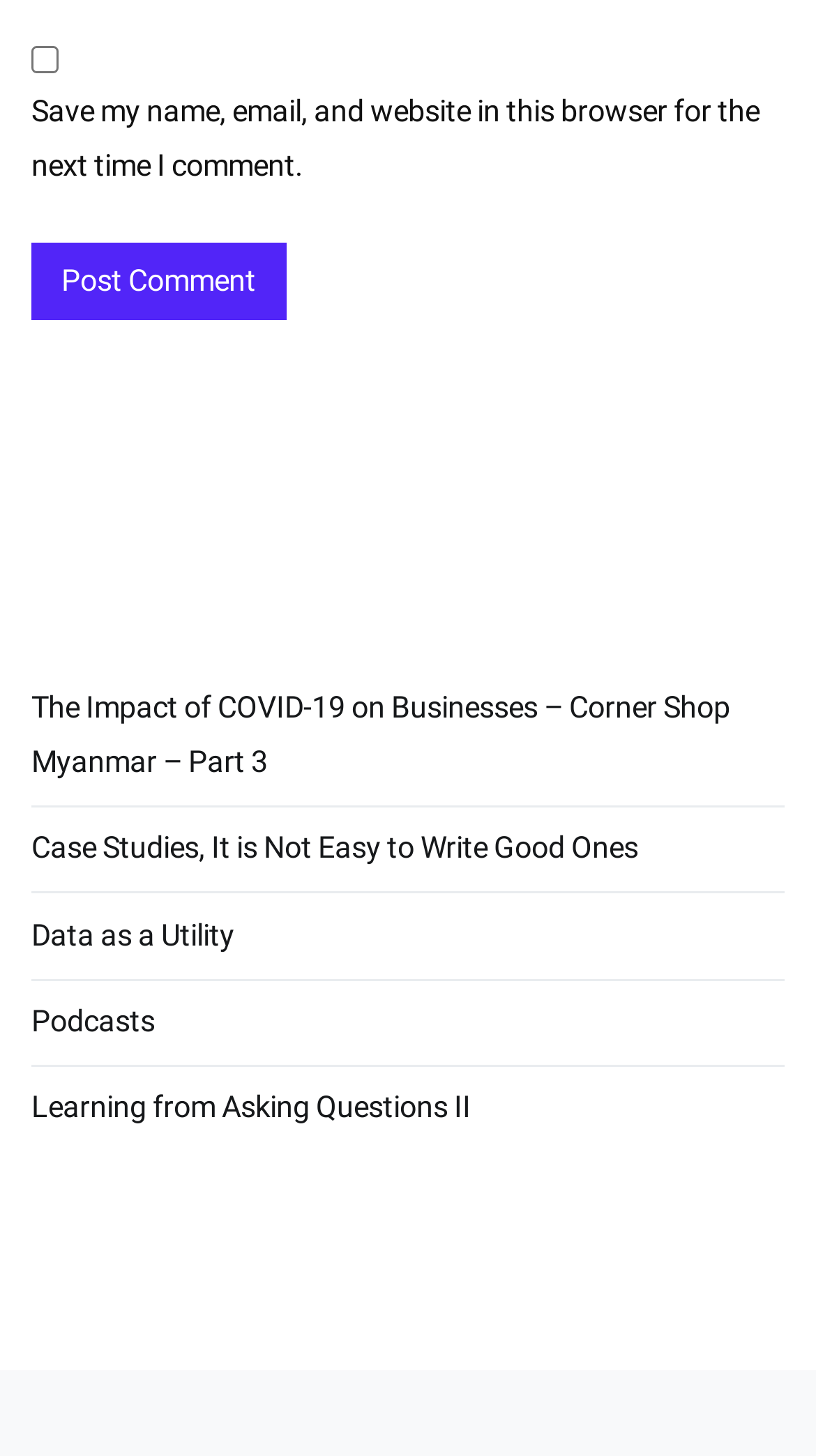Answer the question with a brief word or phrase:
How many elements are in the root element?

2